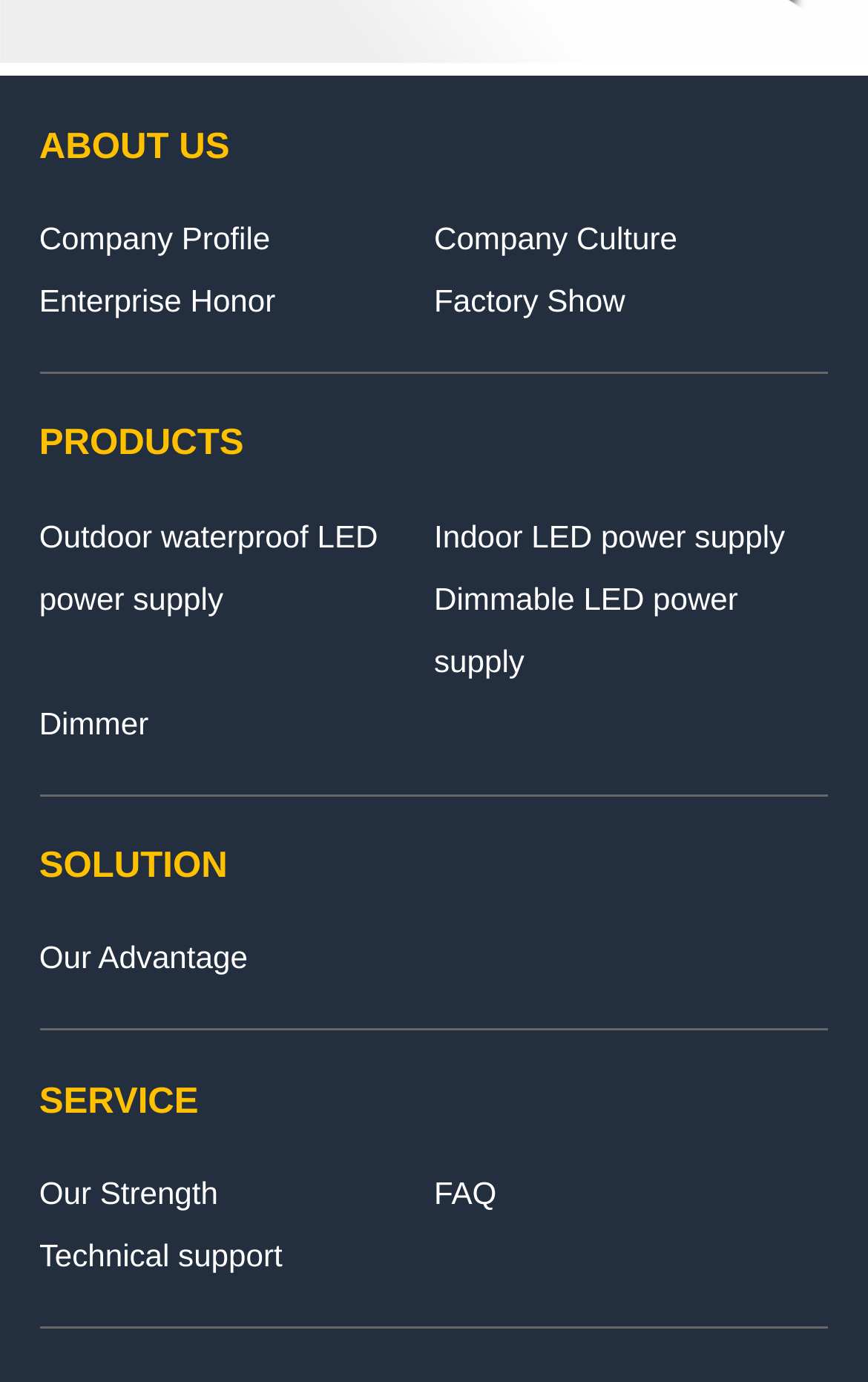What is the first product listed under Outdoor products?
Using the image, give a concise answer in the form of a single word or short phrase.

Outdoor waterproof LED power supply